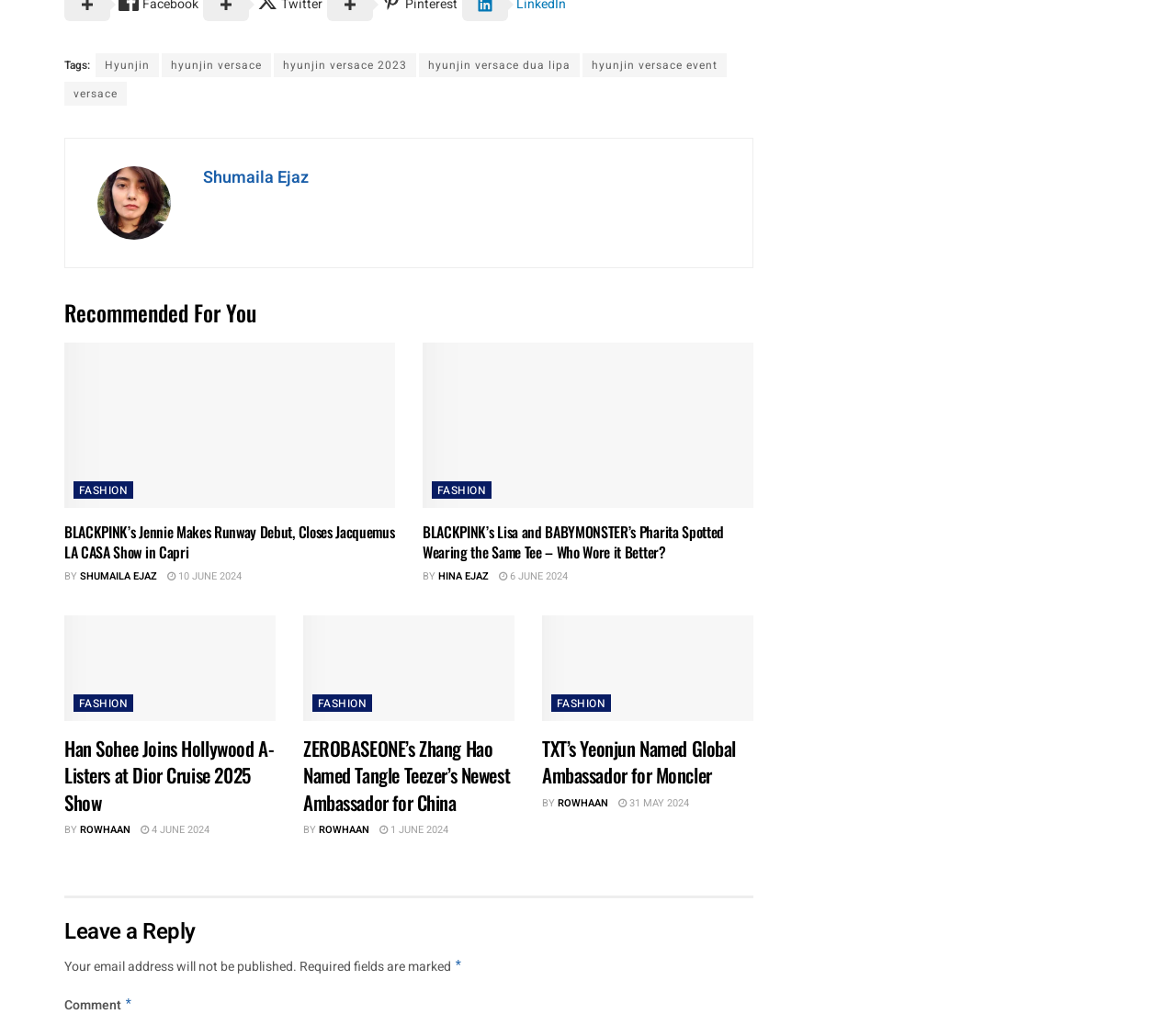Based on the description "10 June 2024", find the bounding box of the specified UI element.

[0.142, 0.465, 0.205, 0.48]